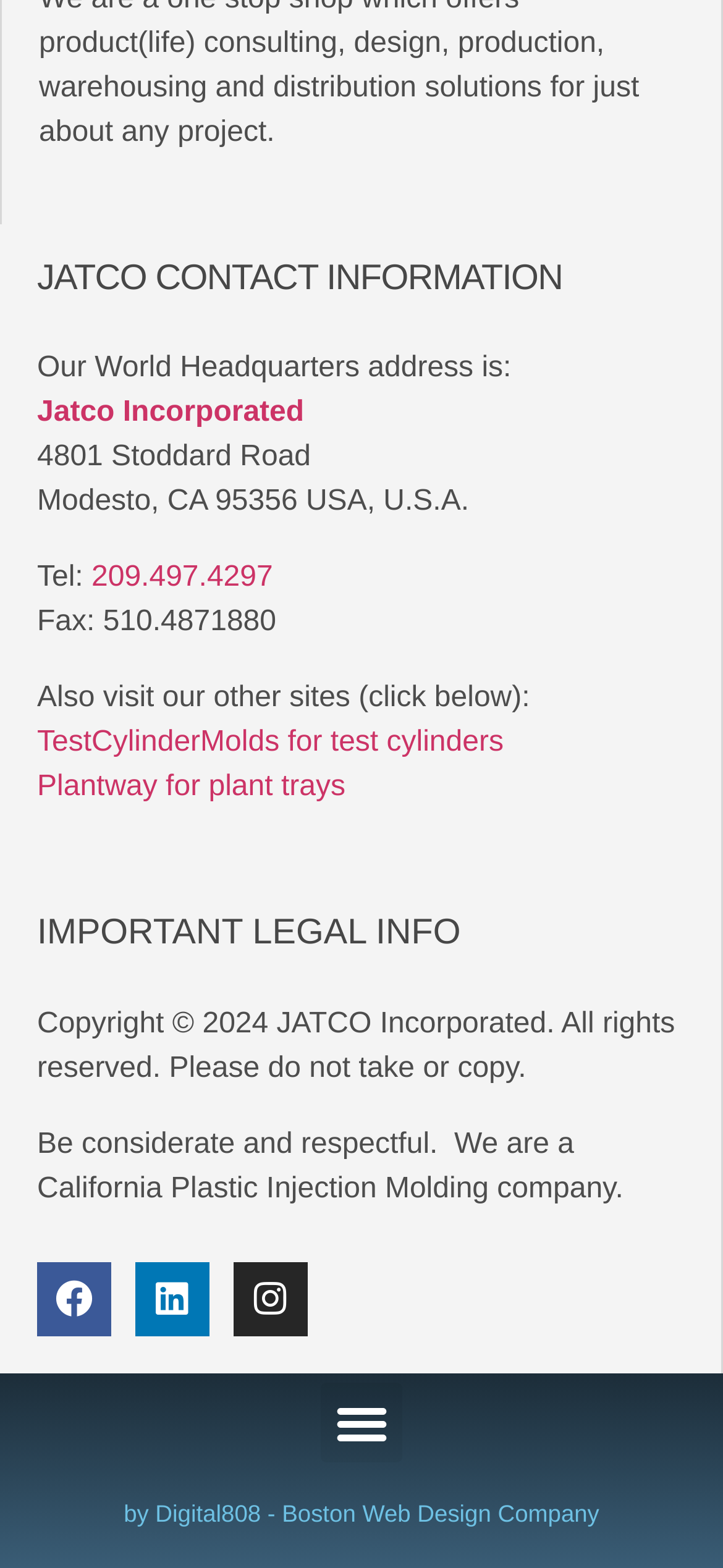Using the description: "Facebook", identify the bounding box of the corresponding UI element in the screenshot.

[0.051, 0.805, 0.154, 0.852]